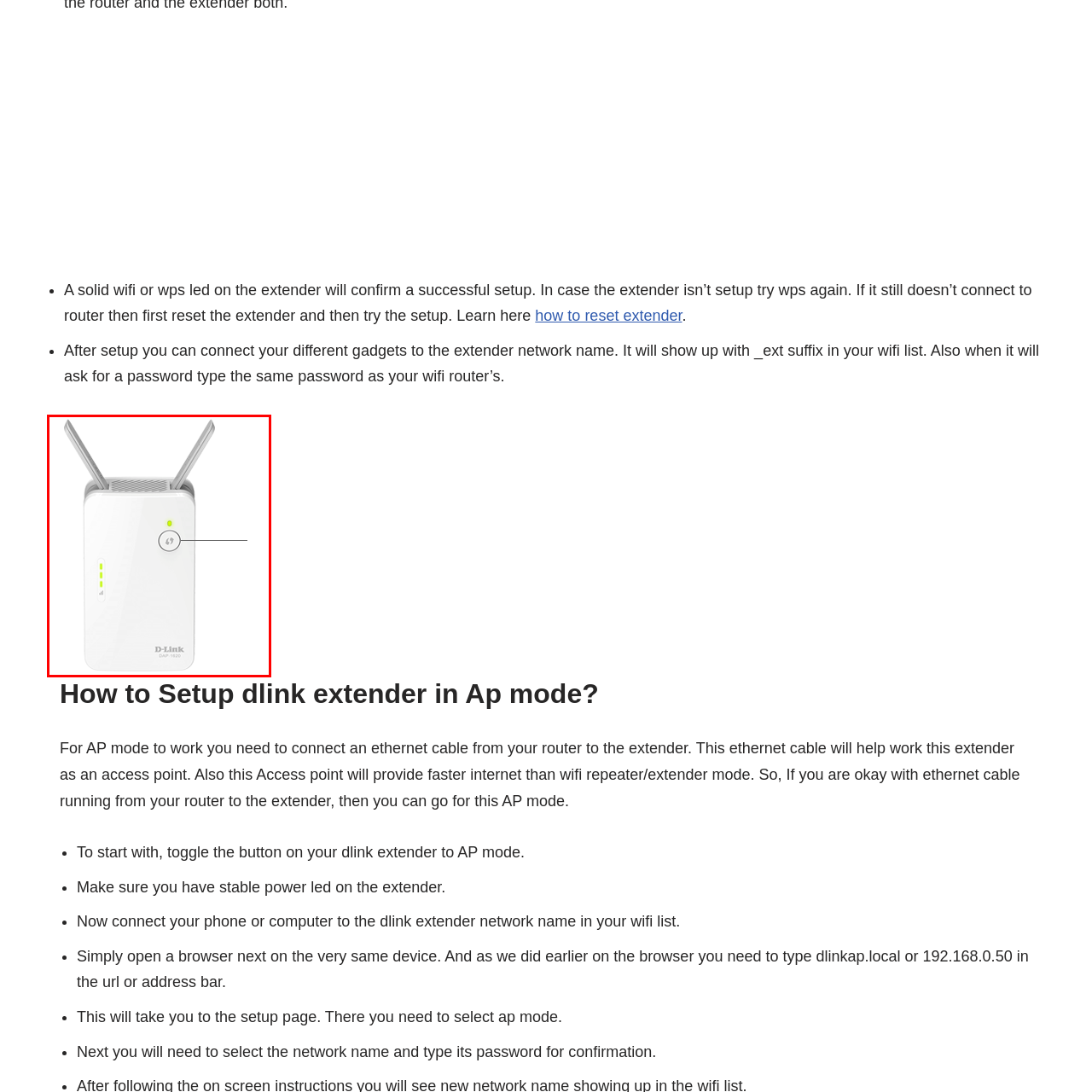What do the LED indicators provide?
Please examine the image highlighted within the red bounding box and respond to the question using a single word or phrase based on the image.

Visual feedback